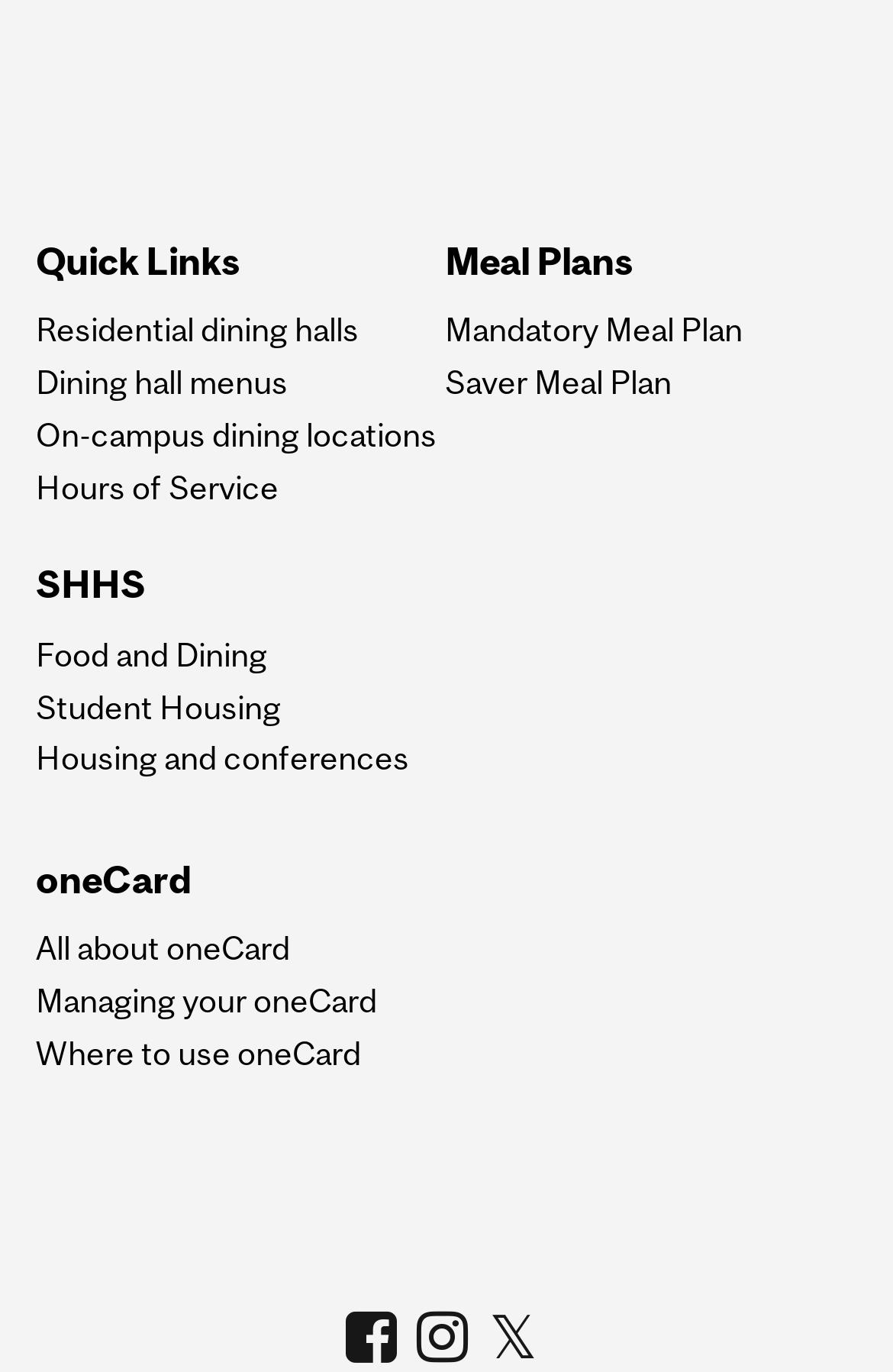Please identify the bounding box coordinates of the region to click in order to complete the task: "Learn about oneCard". The coordinates must be four float numbers between 0 and 1, specified as [left, top, right, bottom].

[0.04, 0.628, 0.491, 0.657]